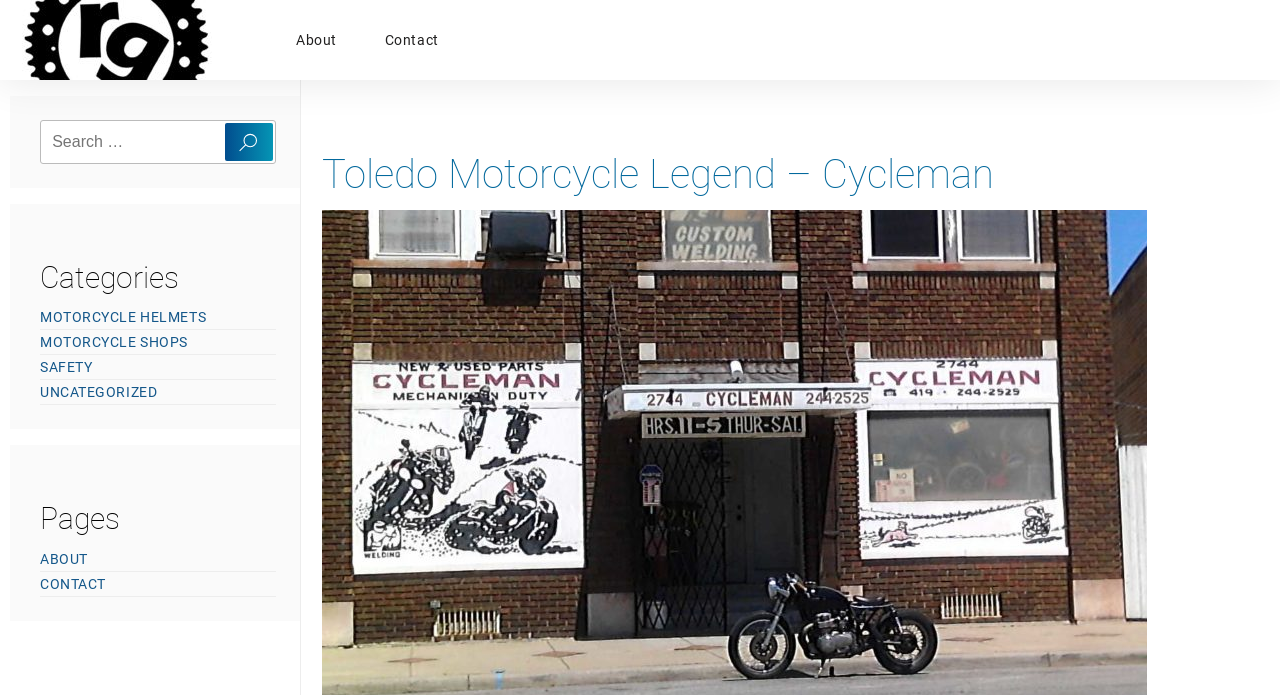Describe all the visual and textual components of the webpage comprehensively.

The webpage is about Cycleman, a legend in the Toledo motorcycle scene. At the top left, there is a link to an unknown destination. Next to it, a primary navigation menu is located, containing links to "About" and "Contact" pages. 

Below the navigation menu, a large header section spans across the page, displaying the title "Toledo Motorcycle Legend – Cycleman". 

On the top right, a search bar is positioned, accompanied by a "Search" button and a label "Search for:". 

Below the search bar, there are two sections: "Categories" and "Pages". The "Categories" section lists four links: "MOTORCYCLE HELMETS", "MOTORCYCLE SHOPS", "SAFETY", and "UNCATEGORIZED". The "Pages" section lists two links: "ABOUT" and "CONTACT", which are likely duplicates of the links in the navigation menu.